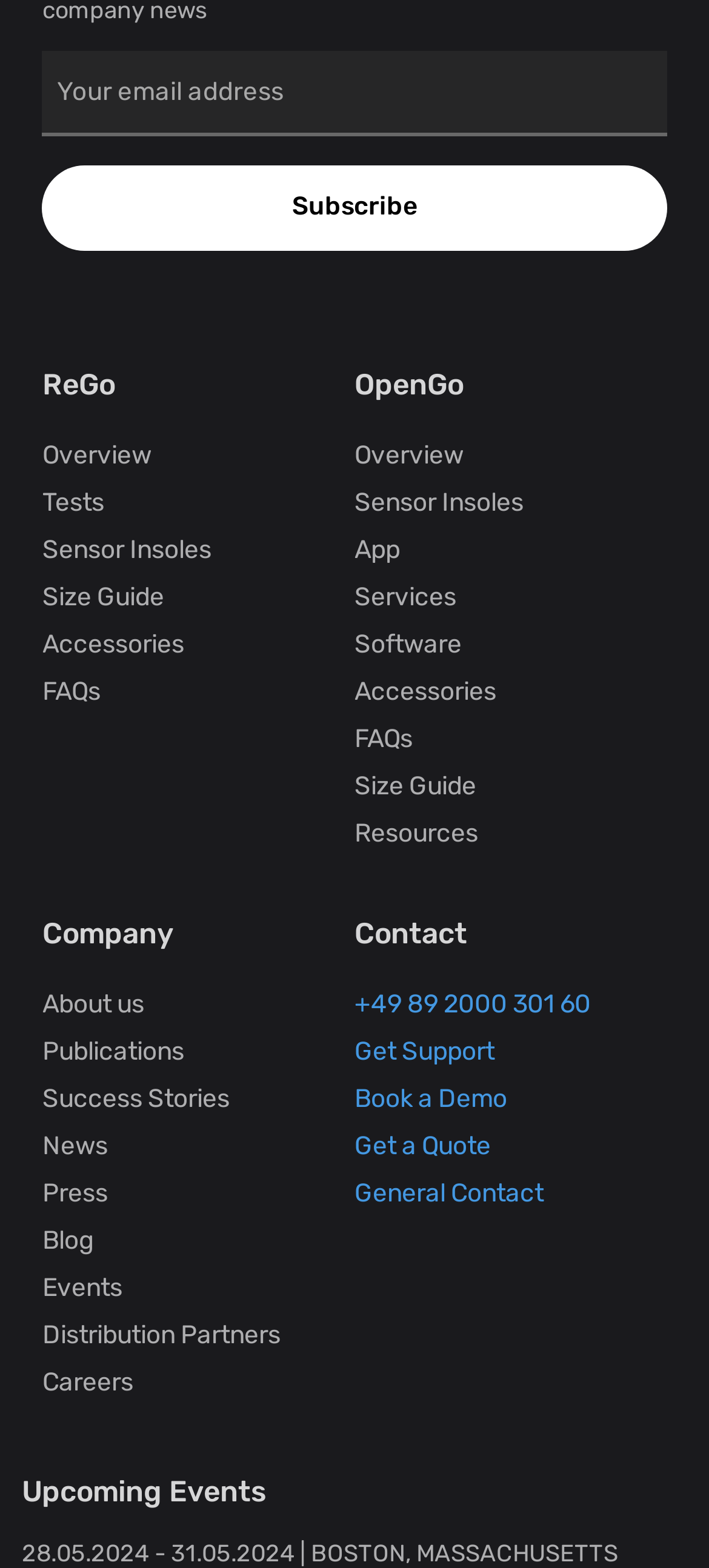What type of products does the company offer?
Provide a detailed answer to the question, using the image to inform your response.

The company offers Sensor Insoles as one of its products, which is mentioned in the link element with the bounding box coordinates [0.06, 0.336, 0.298, 0.367]